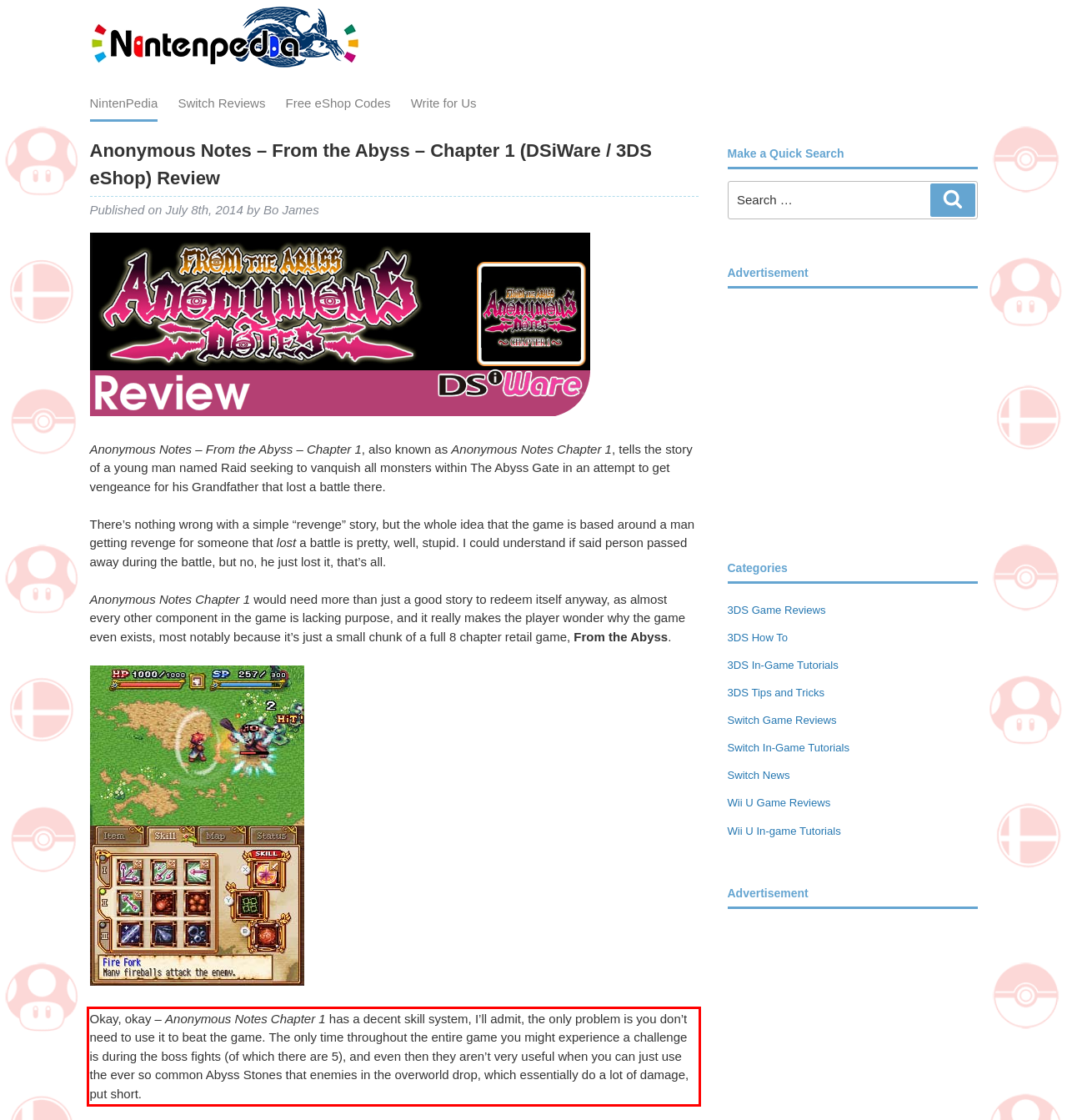You are presented with a webpage screenshot featuring a red bounding box. Perform OCR on the text inside the red bounding box and extract the content.

Okay, okay – Anonymous Notes Chapter 1 has a decent skill system, I’ll admit, the only problem is you don’t need to use it to beat the game. The only time throughout the entire game you might experience a challenge is during the boss fights (of which there are 5), and even then they aren’t very useful when you can just use the ever so common Abyss Stones that enemies in the overworld drop, which essentially do a lot of damage, put short.